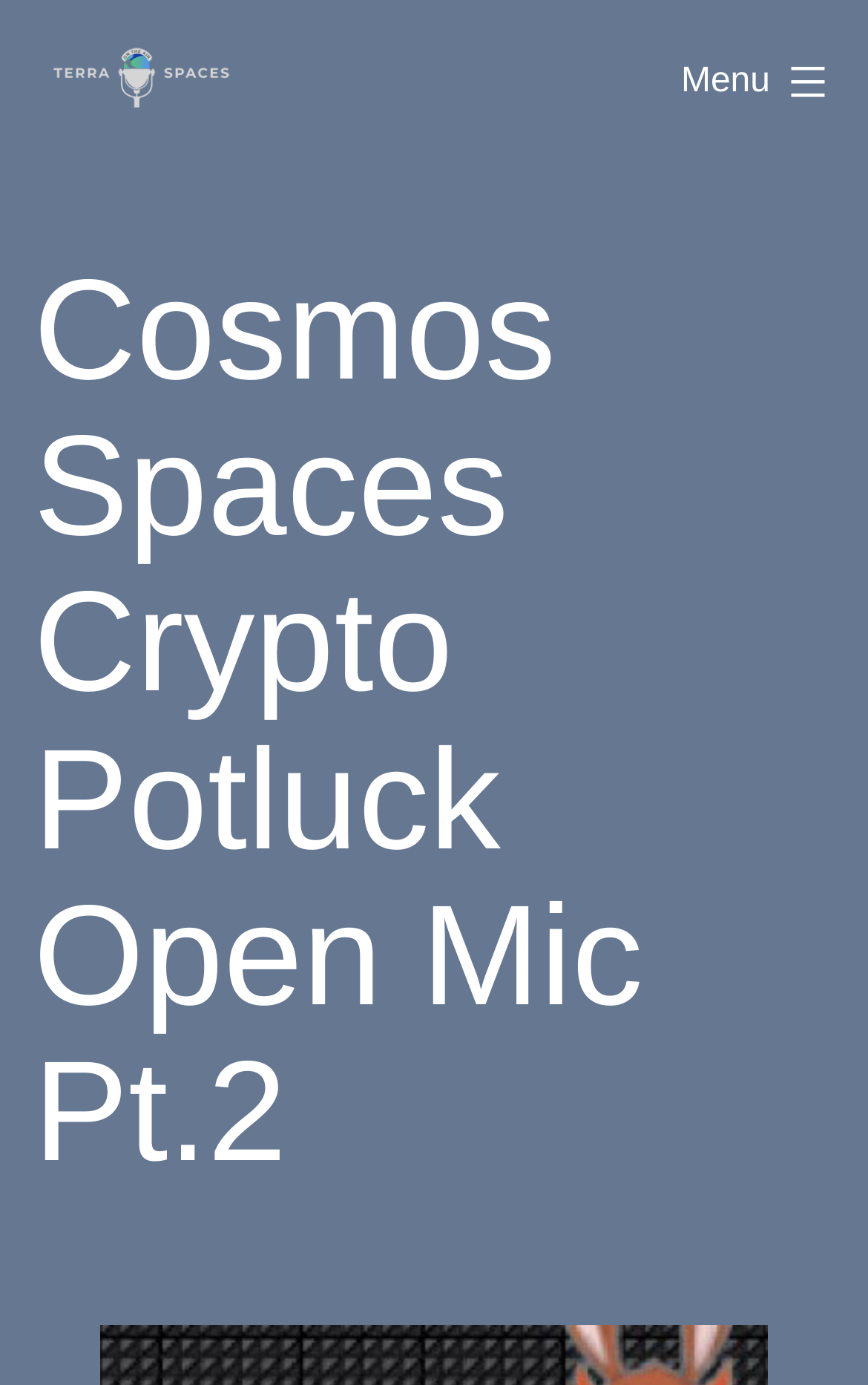Provide the bounding box coordinates in the format (top-left x, top-left y, bottom-right x, bottom-right y). All values are floating point numbers between 0 and 1. Determine the bounding box coordinate of the UI element described as: Contact Us

None